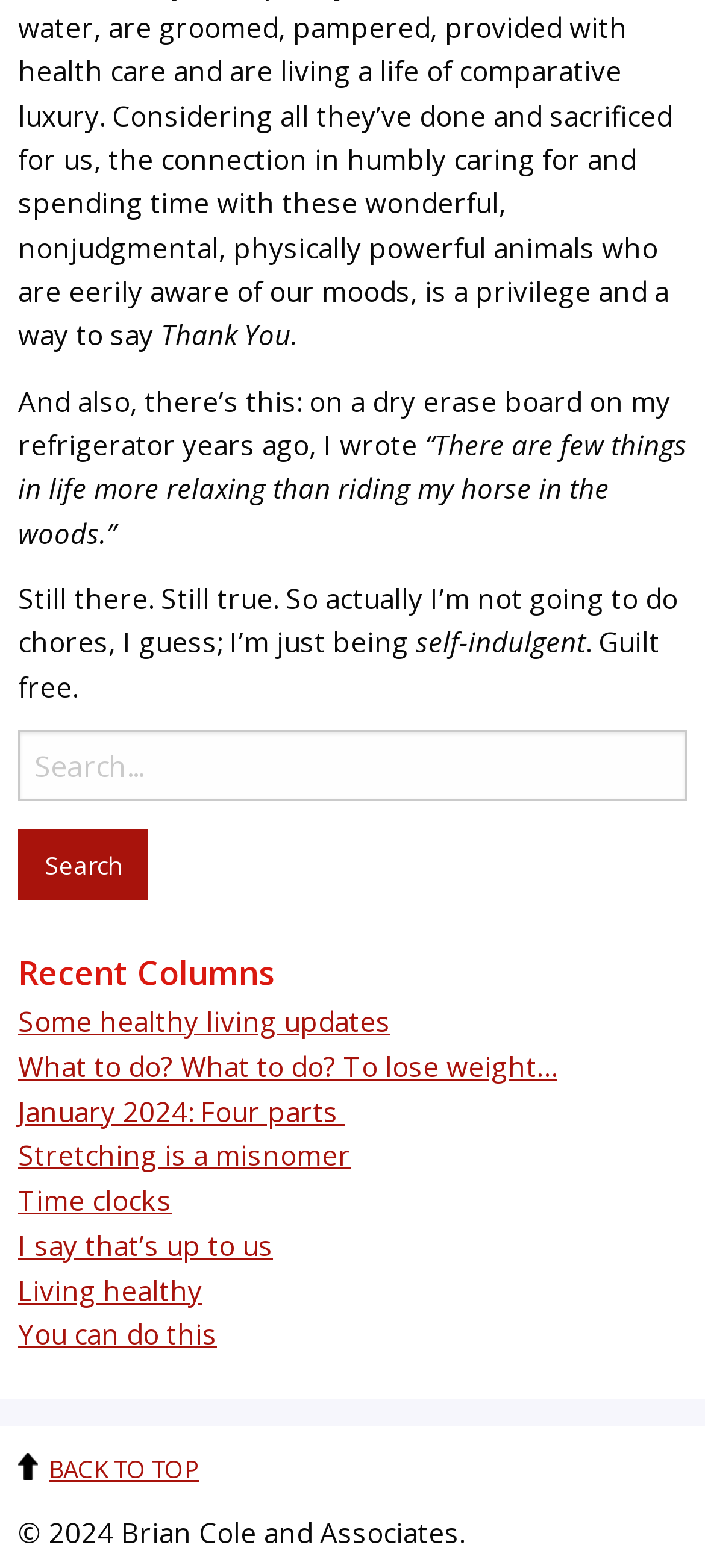What is the author of the webpage?
Please elaborate on the answer to the question with detailed information.

The author of the webpage can be found at the bottom of the page, where it says '© 2024 Brian Cole and Associates.' This suggests that Brian Cole is the author of the webpage.